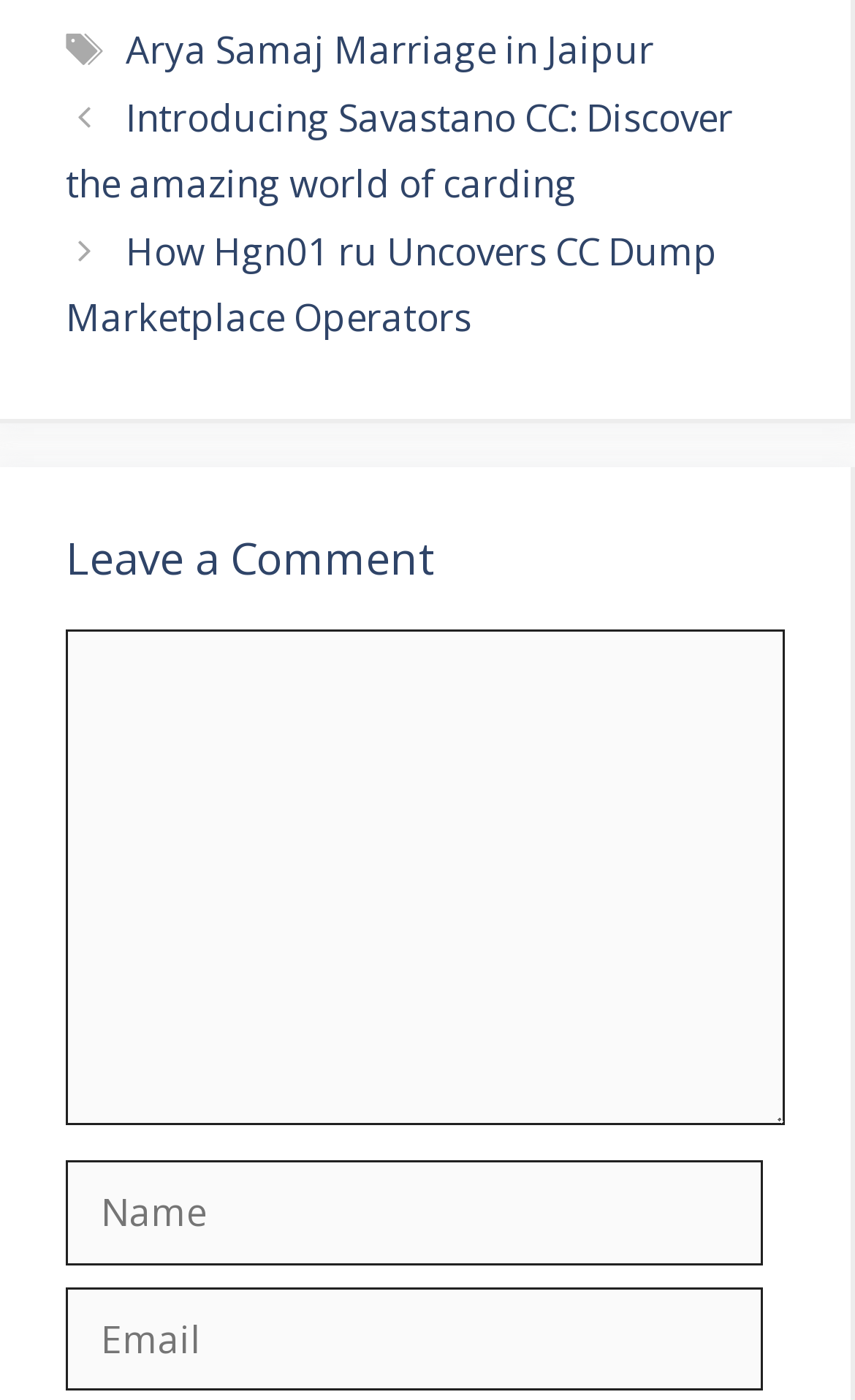Answer in one word or a short phrase: 
What is the label of the second textbox in the 'Leave a Comment' section?

Name